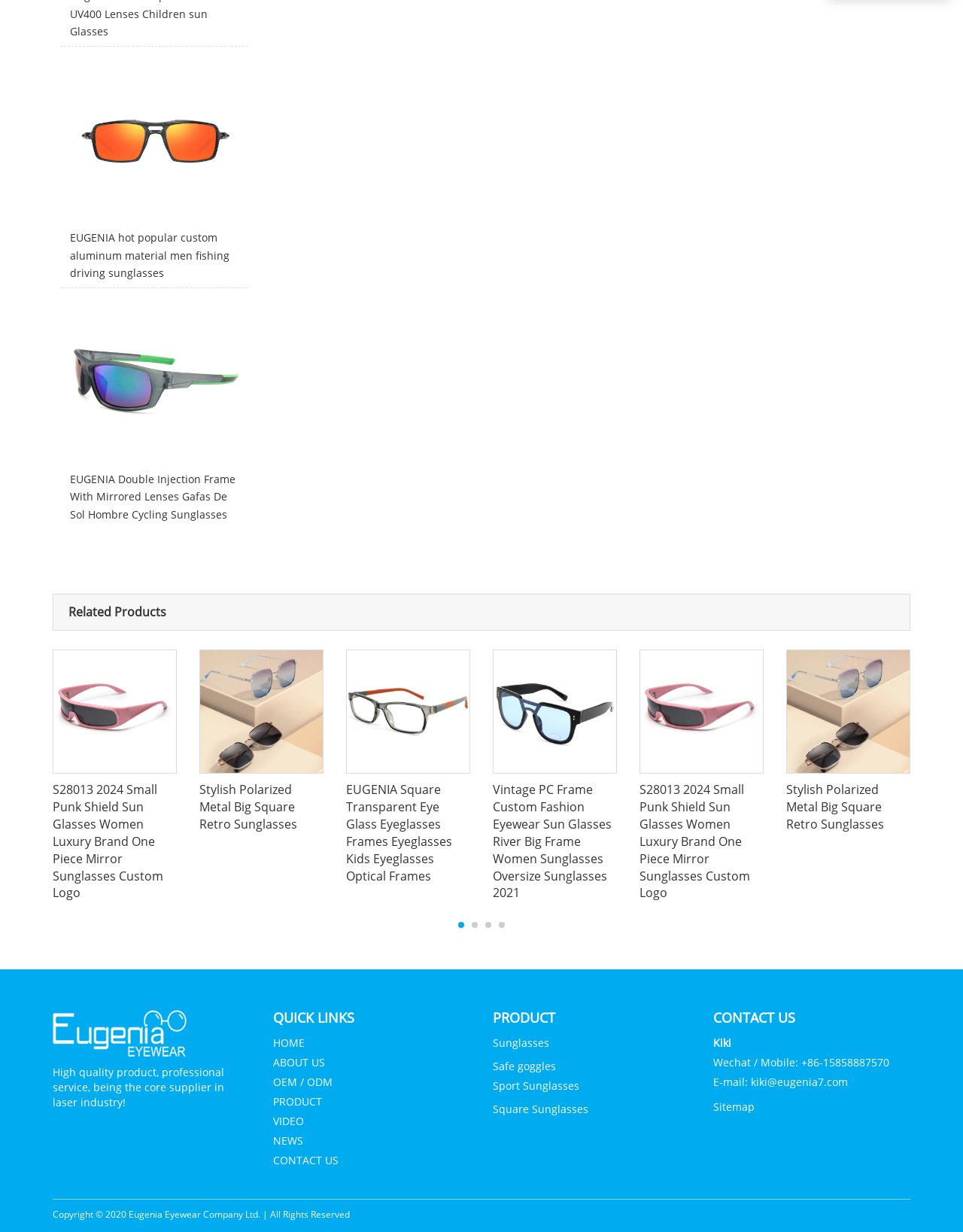Answer this question using a single word or a brief phrase:
What is the name of the company mentioned on this webpage?

Eugenia Eyewear Company Ltd.